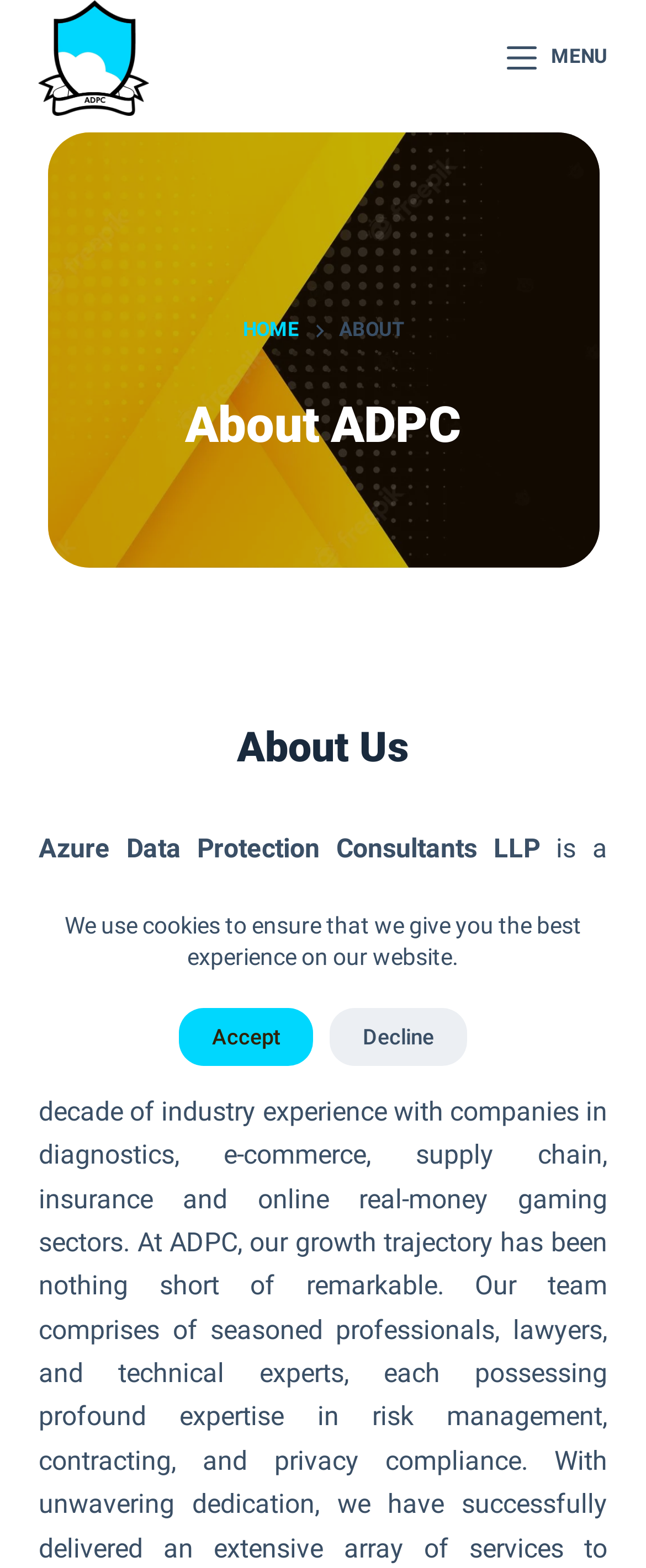What is the logo of the company?
Please provide a single word or phrase based on the screenshot.

Azuredpc-Logo l